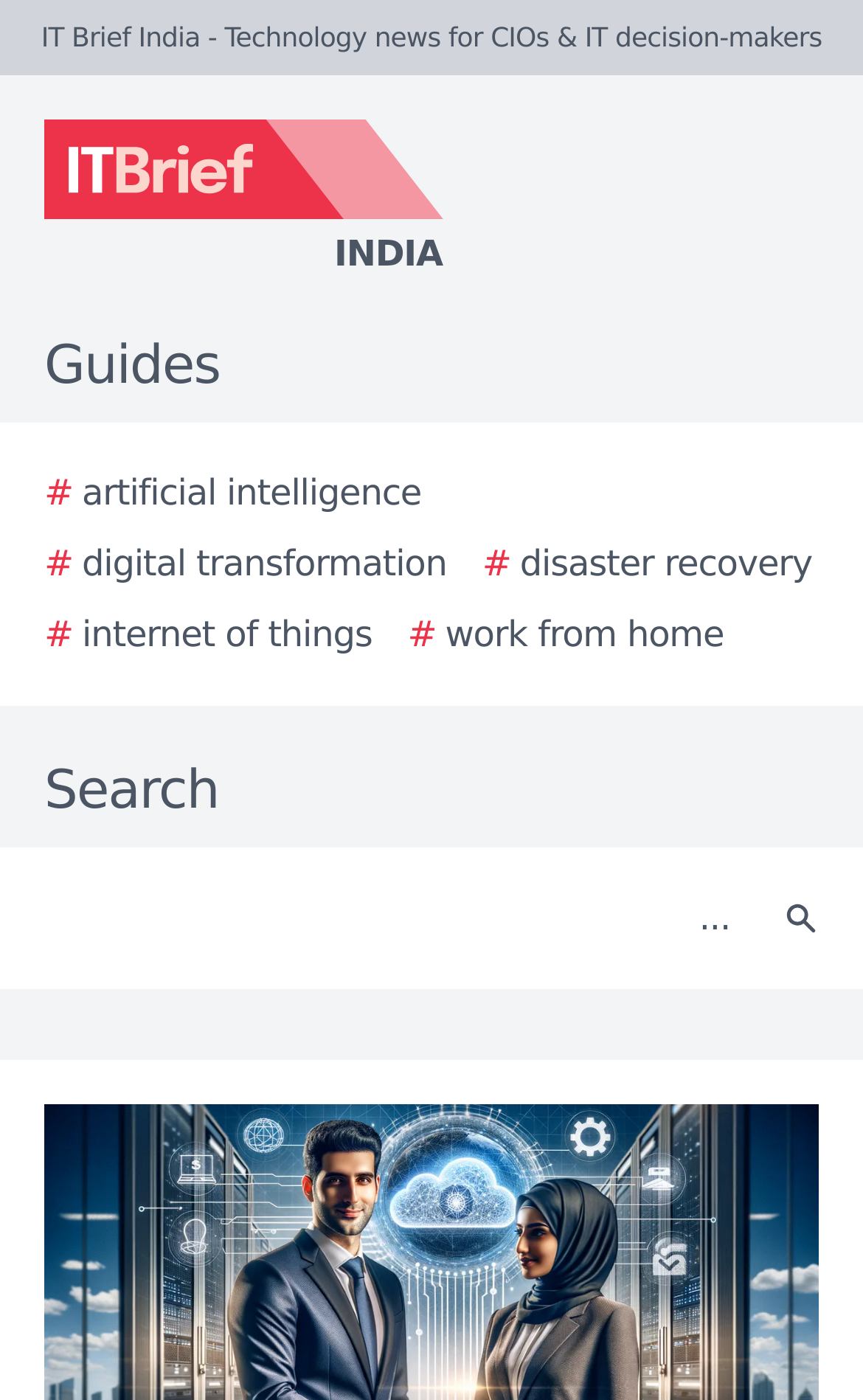Locate the bounding box coordinates of the clickable region to complete the following instruction: "Read more about FIFA World Cup 2022."

None